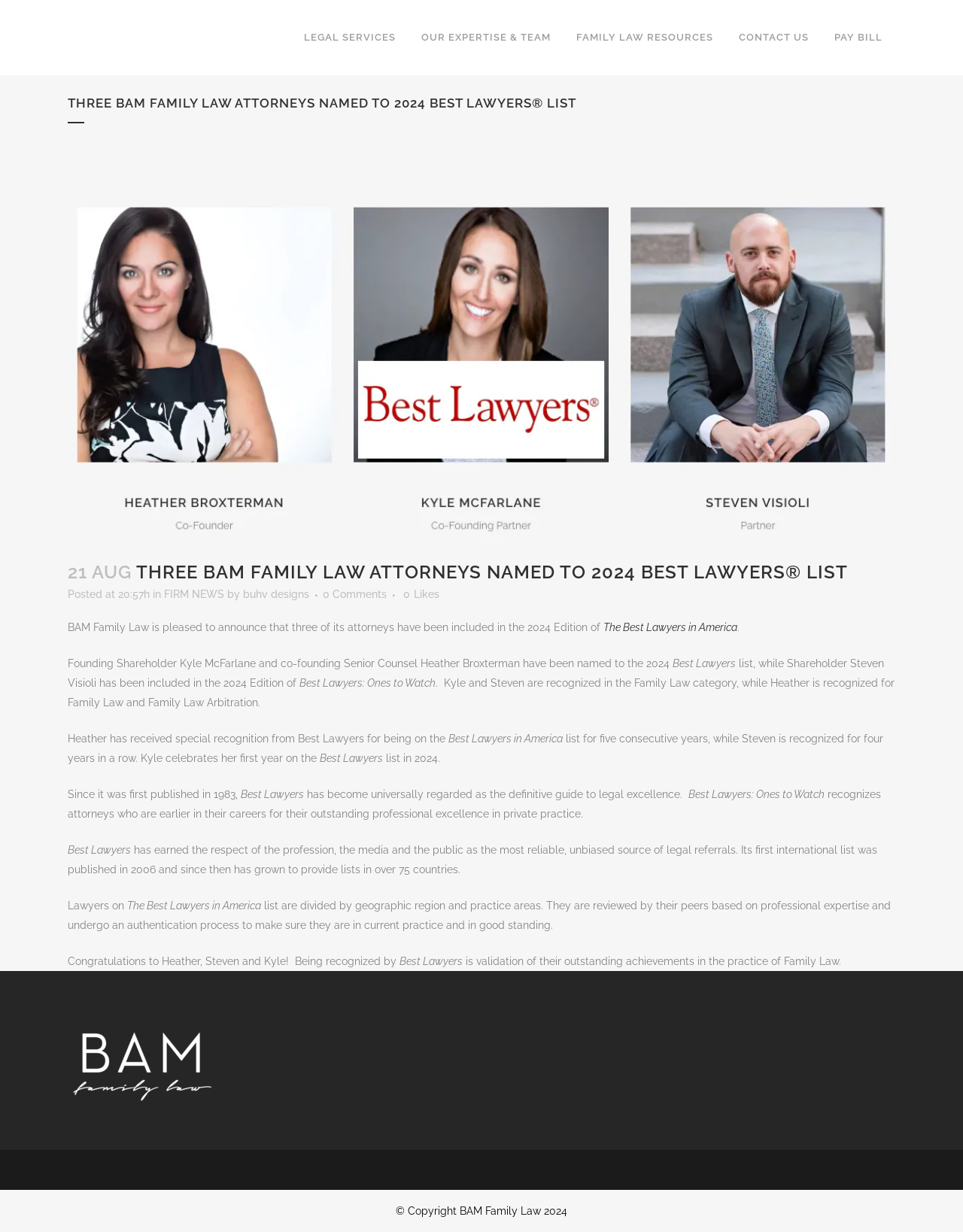Identify and provide the bounding box for the element described by: "The Best Lawyers in America".

[0.627, 0.504, 0.766, 0.514]